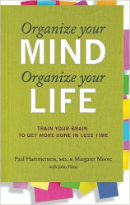Please answer the following question using a single word or phrase: 
What is the focus of the book?

Enhancing mental efficiency